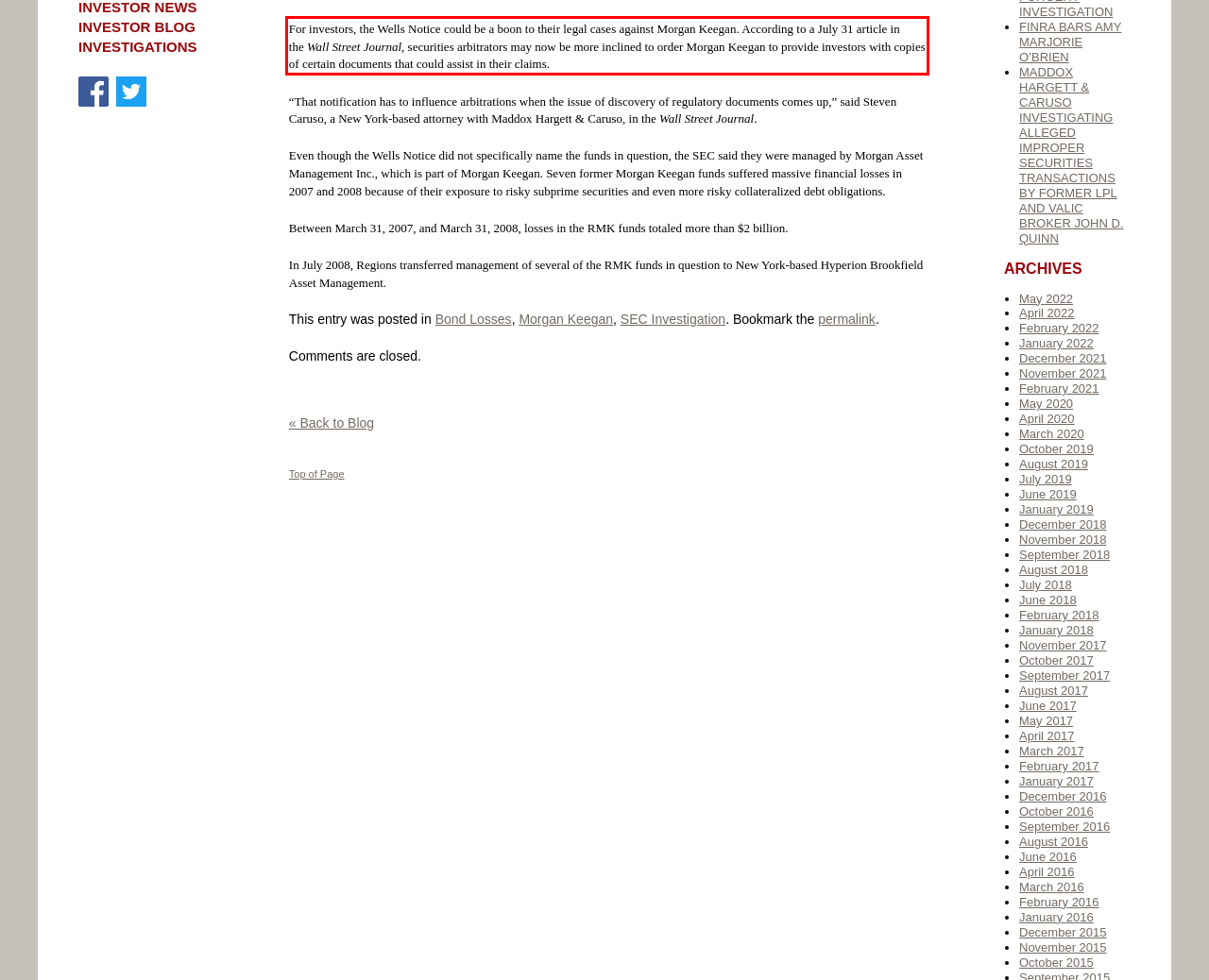The screenshot you have been given contains a UI element surrounded by a red rectangle. Use OCR to read and extract the text inside this red rectangle.

For investors, the Wells Notice could be a boon to their legal cases against Morgan Keegan. According to a July 31 article in the Wall Street Journal, securities arbitrators may now be more inclined to order Morgan Keegan to provide investors with copies of certain documents that could assist in their claims.